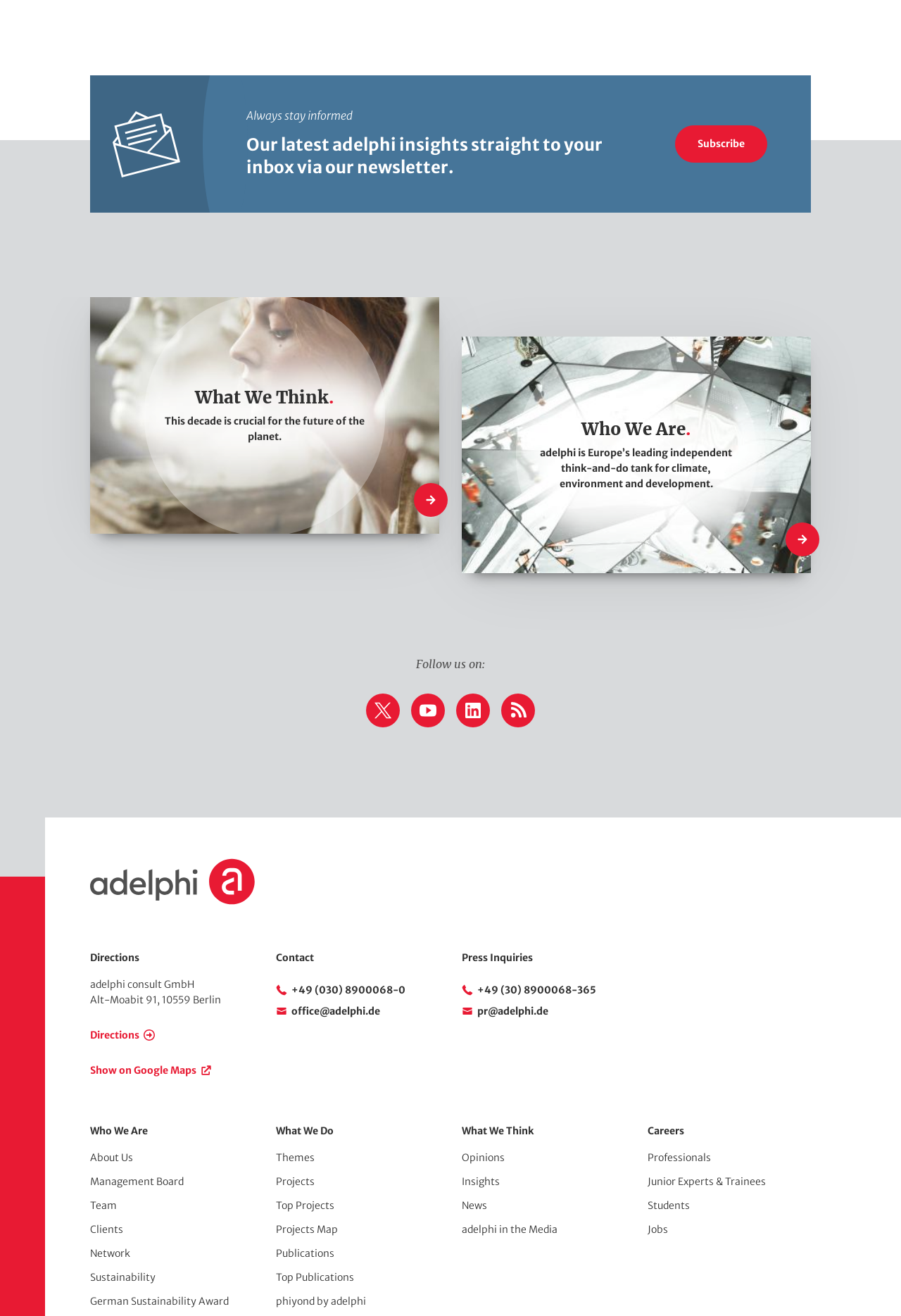Provide the bounding box coordinates for the area that should be clicked to complete the instruction: "Get directions to adelphi consult GmbH".

[0.1, 0.782, 0.172, 0.791]